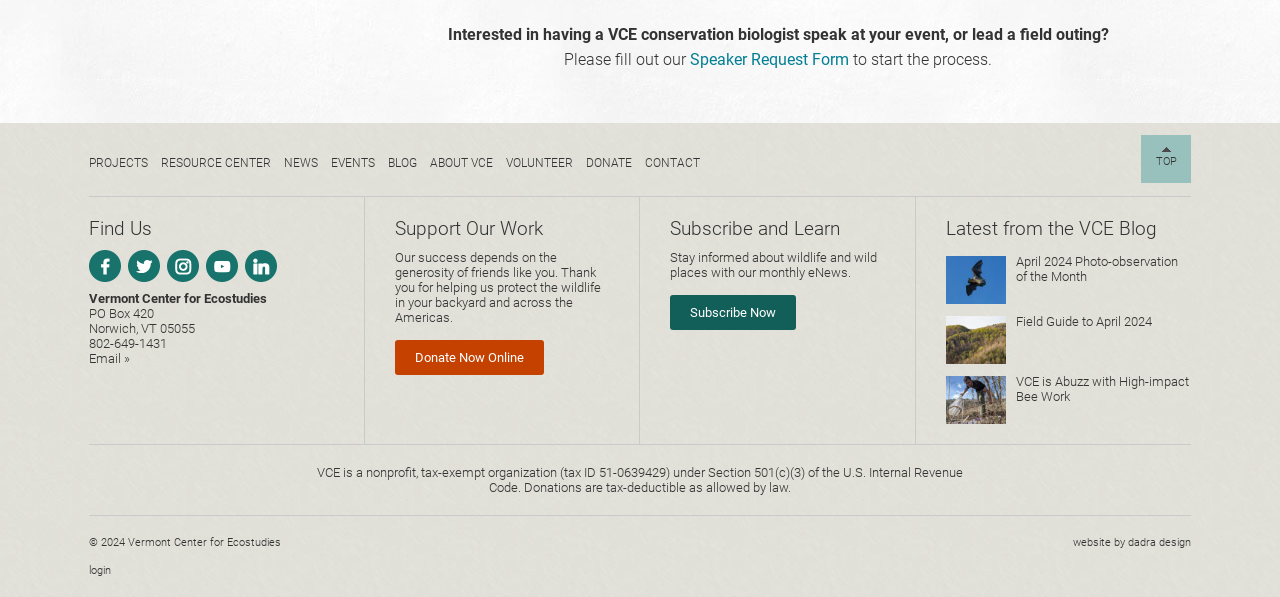Give a succinct answer to this question in a single word or phrase: 
What type of work does the organization do?

Wildlife conservation